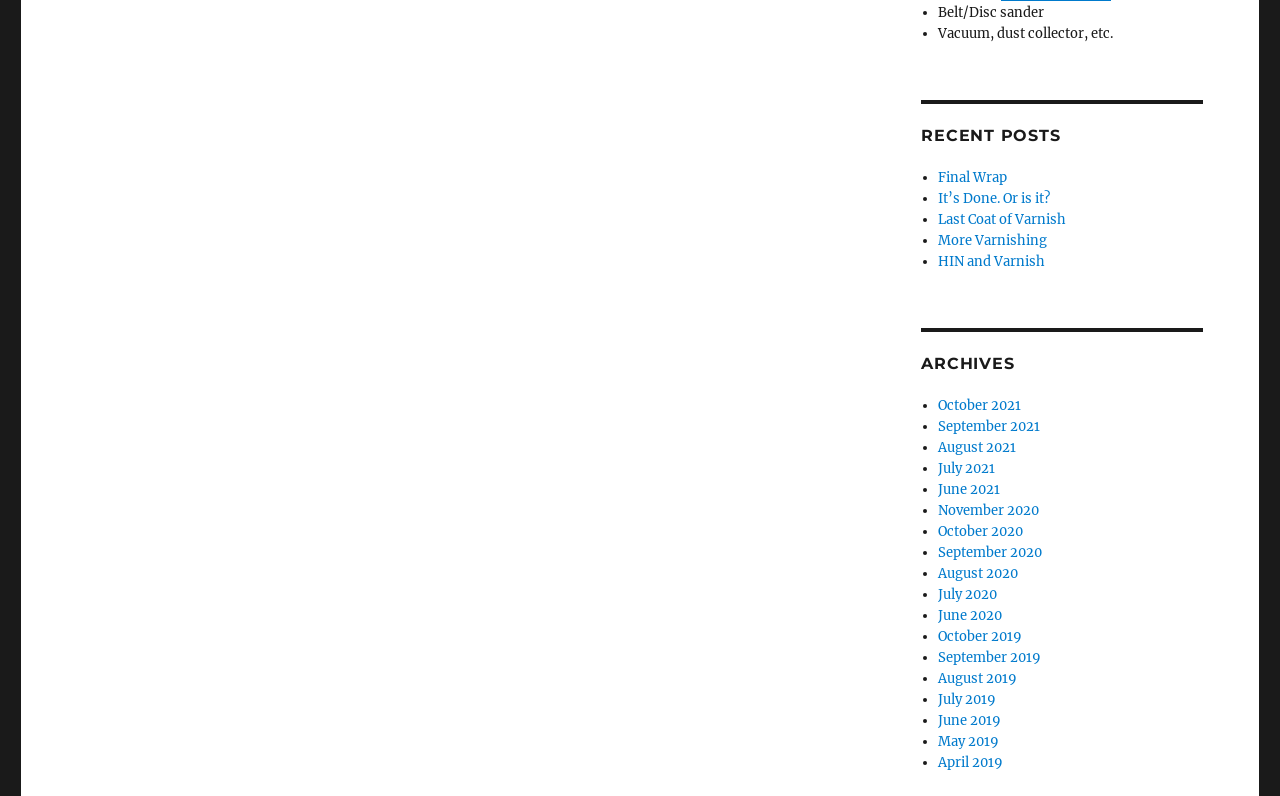Respond with a single word or phrase to the following question: What is the purpose of the 'Recent Posts' section?

Display recent blog posts